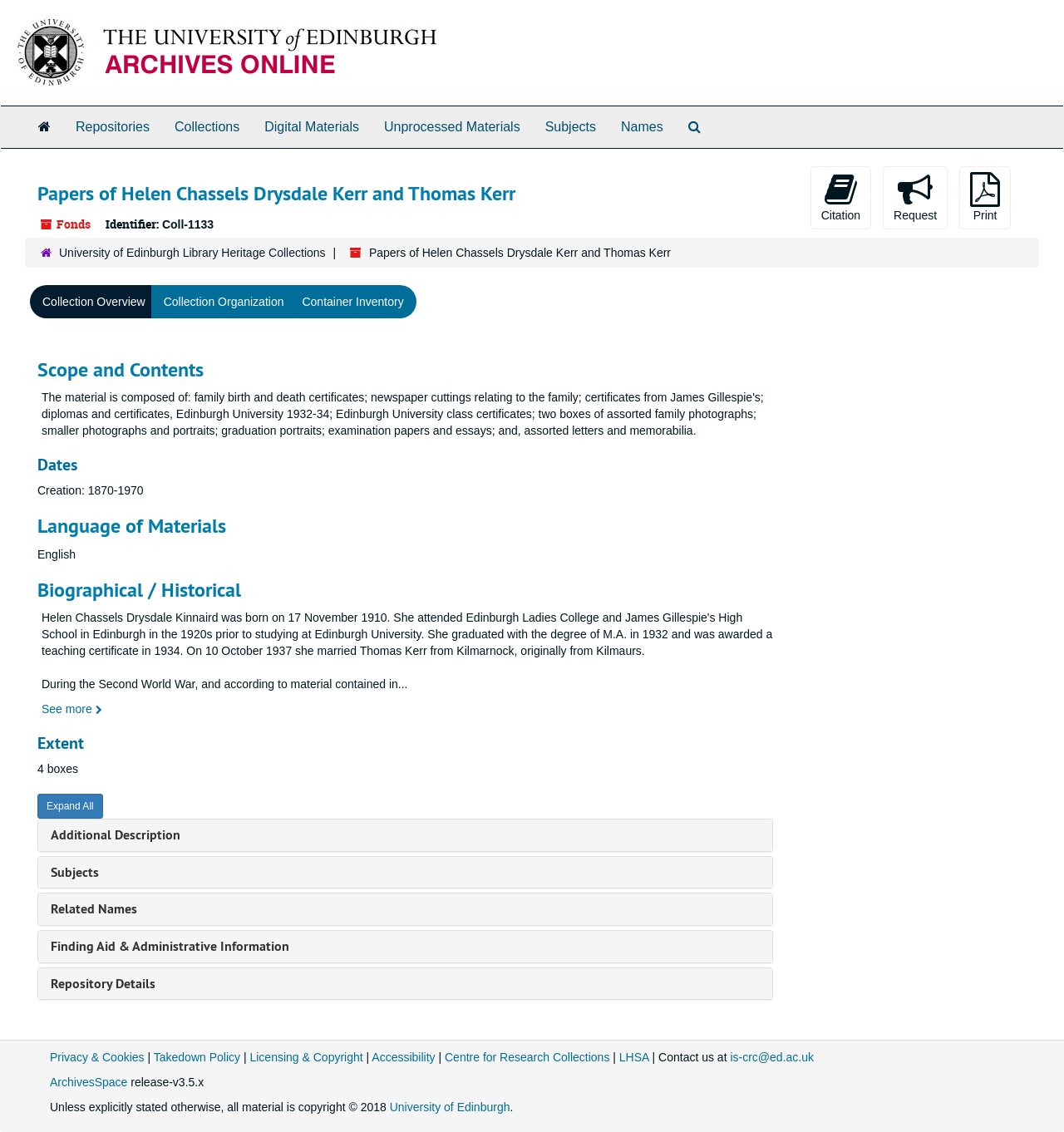What is the creation date of the collection? Look at the image and give a one-word or short phrase answer.

1870-1970